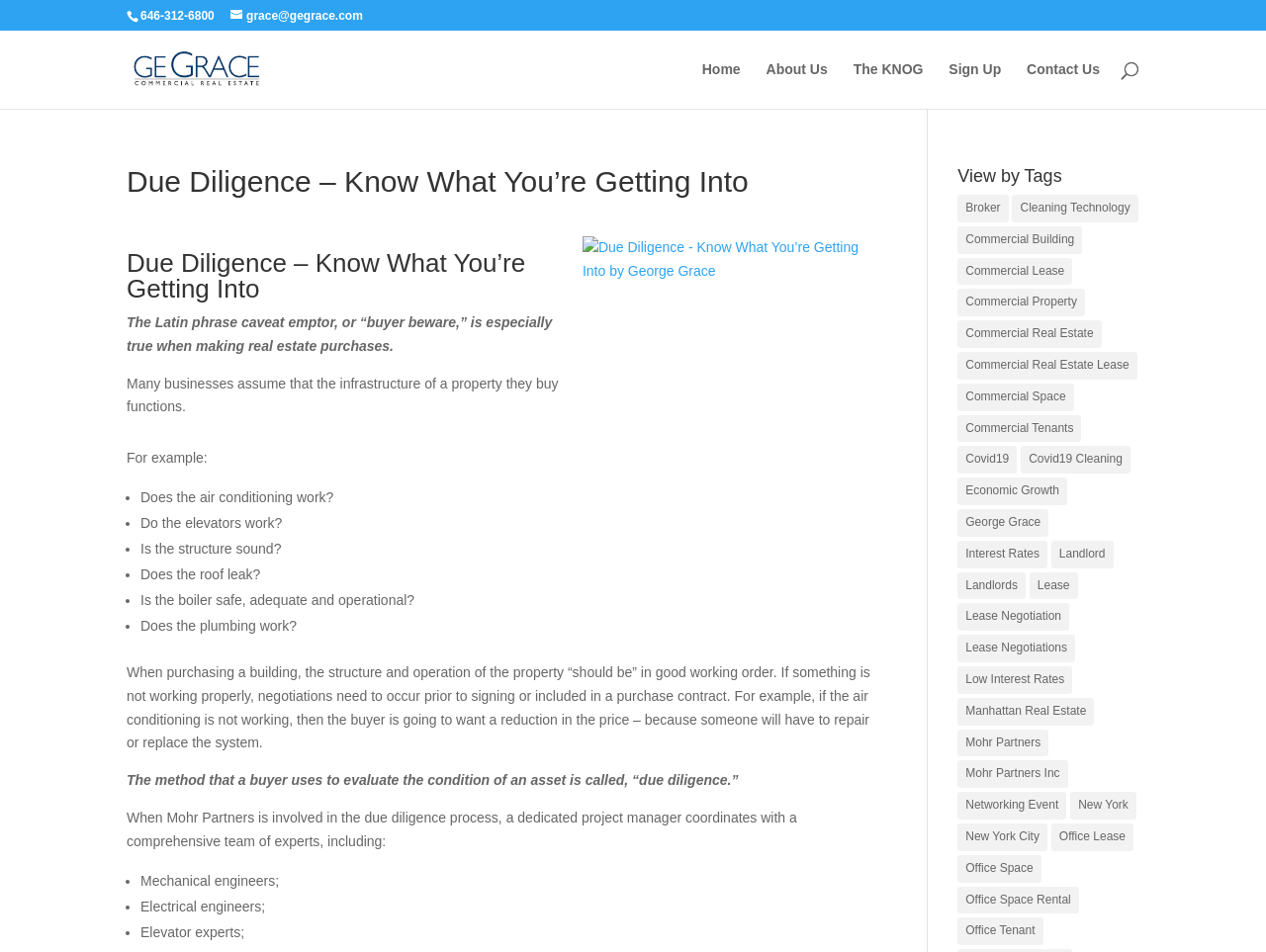Locate the bounding box coordinates of the element that should be clicked to fulfill the instruction: "Call the phone number".

[0.111, 0.009, 0.169, 0.024]